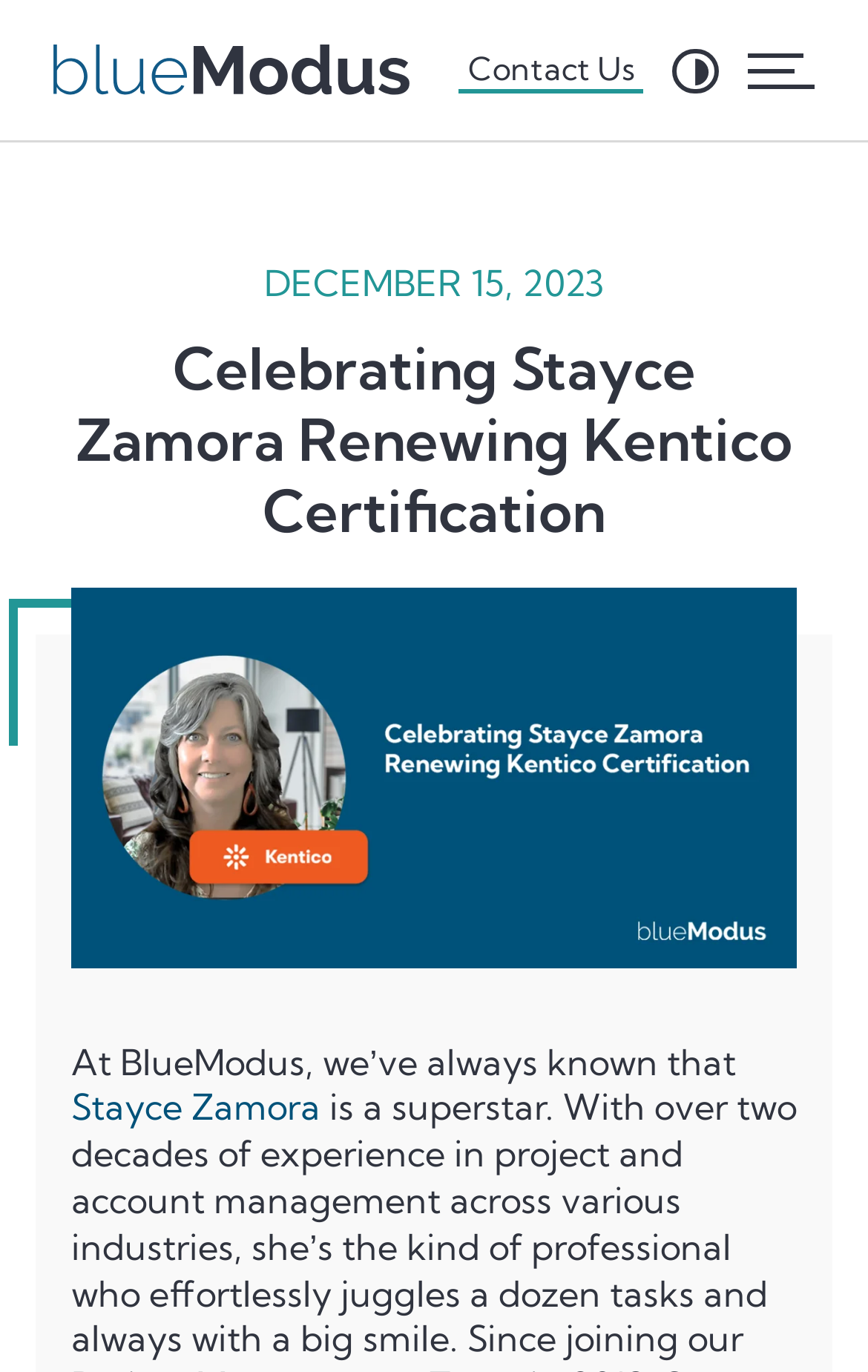Please give a succinct answer to the question in one word or phrase:
What is the company mentioned on the webpage?

BlueModus